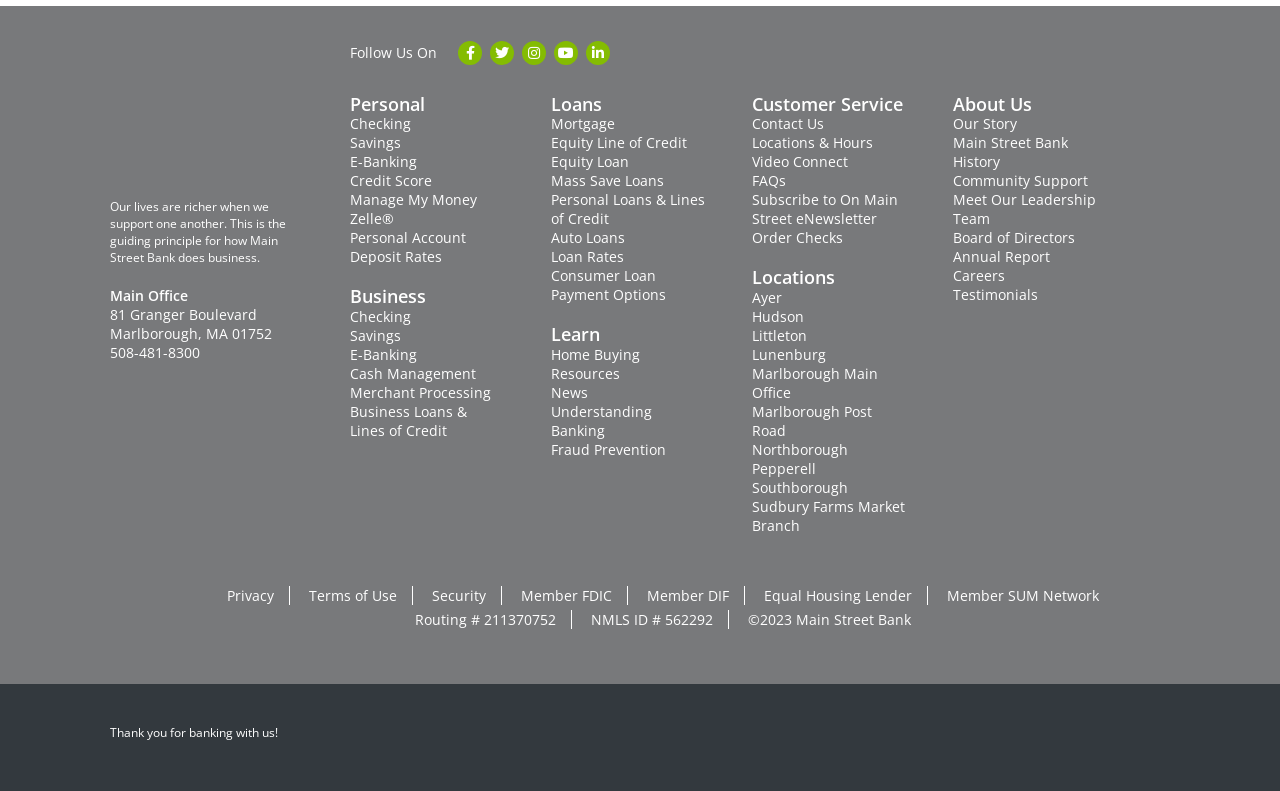What is the phone number of the main office?
Examine the image and provide an in-depth answer to the question.

The phone number of the main office can be found in the section that lists the main office's address, which is '81 Granger Boulevard, Marlborough, MA 01752'. The phone number is listed below the address as '508-481-8300'.